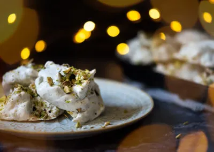What is the atmosphere of the scene?
Please respond to the question with a detailed and thorough explanation.

The caption describes the scene as having a 'warm glow of soft, blurred fairy lights' which adds to the 'inviting and cozy atmosphere', making it perfect for a gathering or celebration.